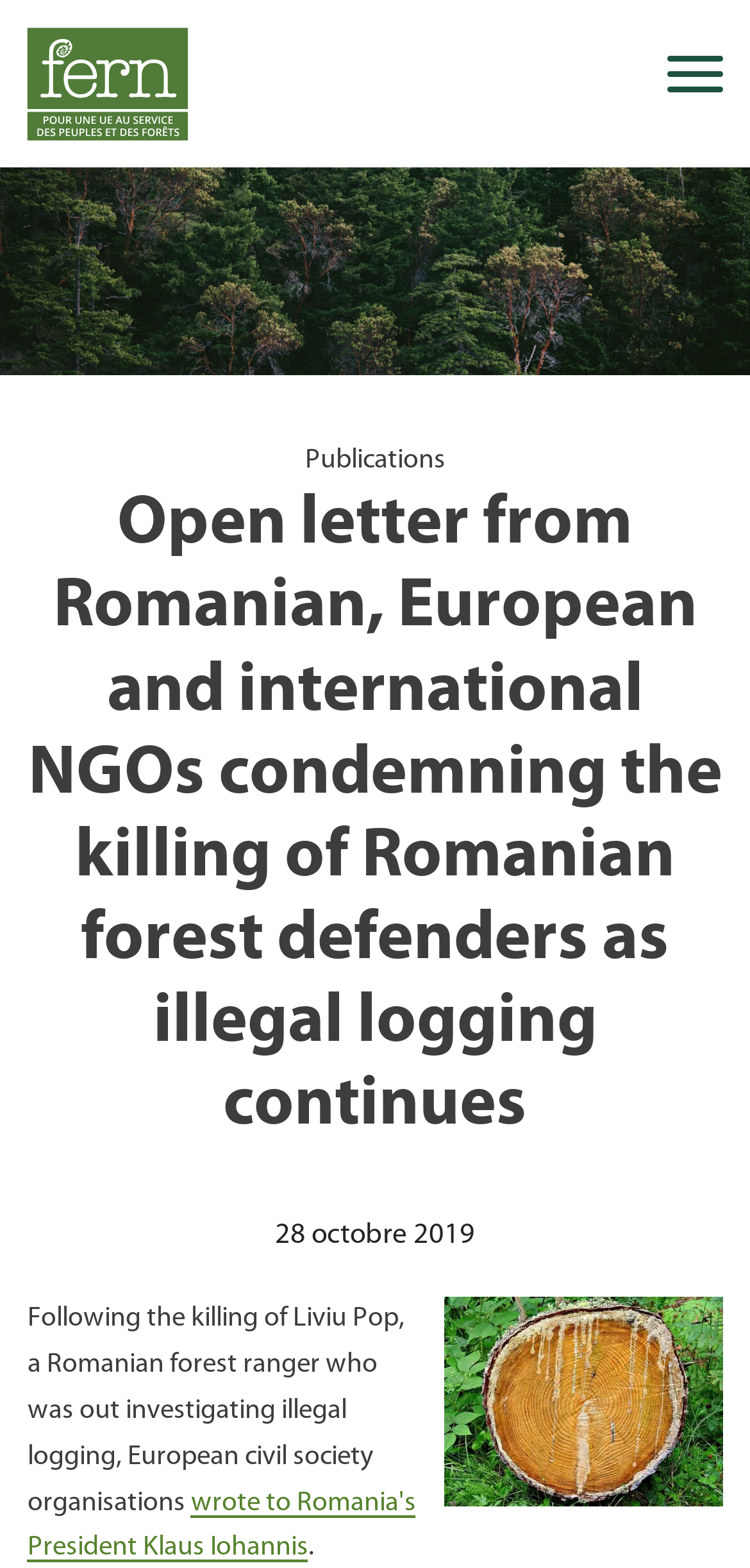Identify the bounding box coordinates necessary to click and complete the given instruction: "Visit Twitter page".

[0.338, 0.224, 0.434, 0.27]